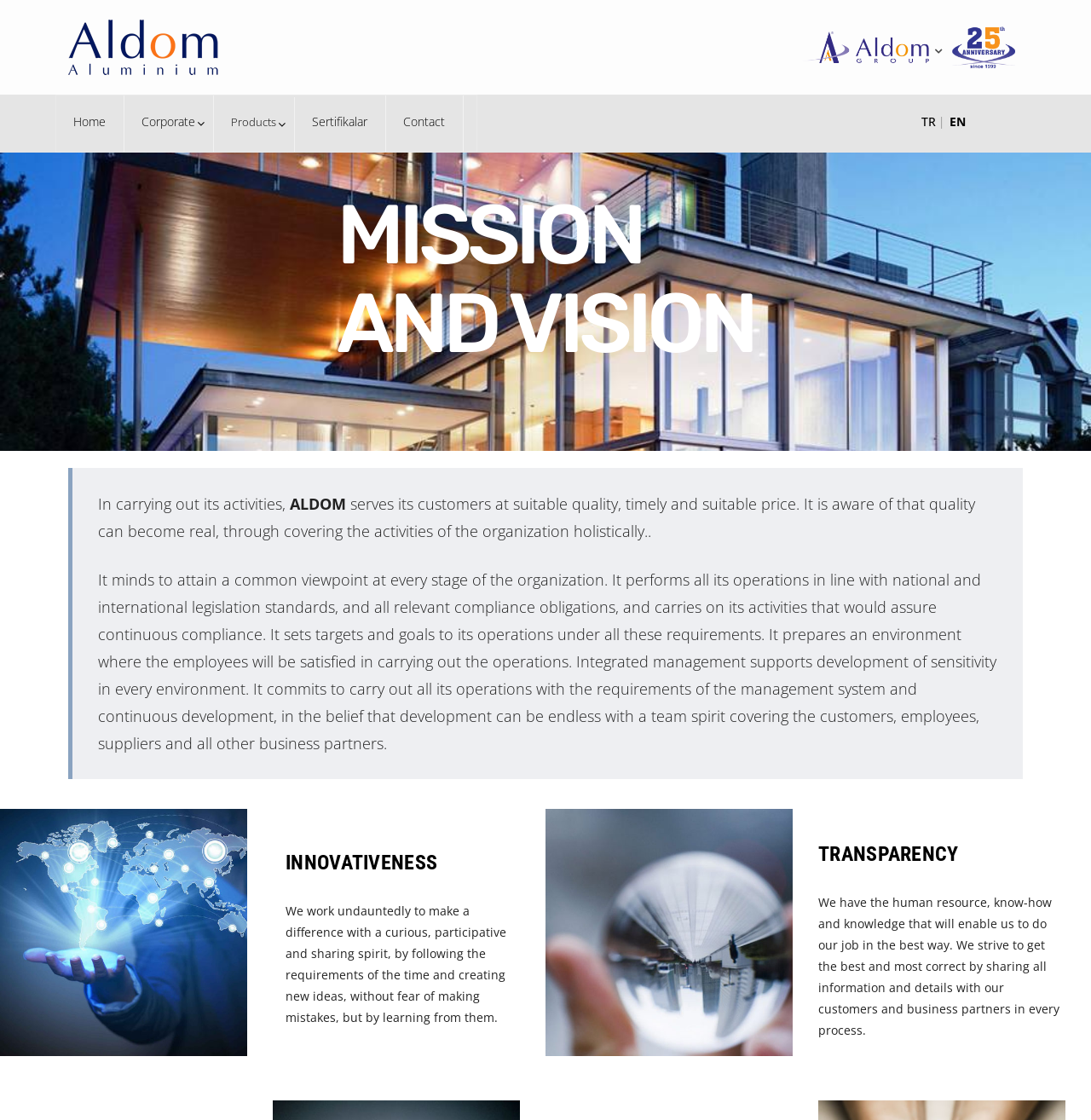Find the bounding box coordinates corresponding to the UI element with the description: "Corporate". The coordinates should be formatted as [left, top, right, bottom], with values as floats between 0 and 1.

[0.114, 0.085, 0.196, 0.135]